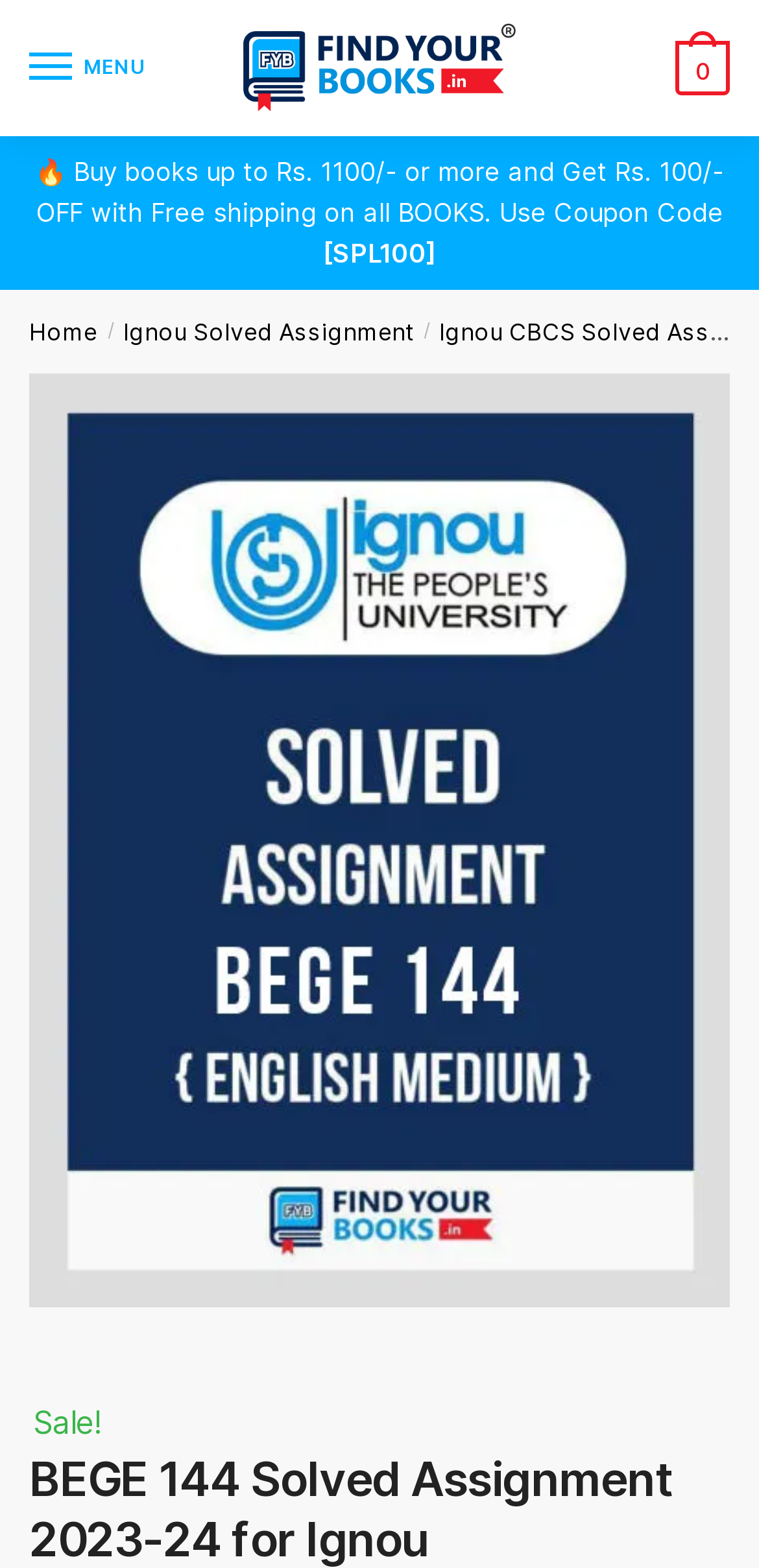Determine the bounding box coordinates for the UI element matching this description: "Ignou Solved Assignment".

[0.162, 0.202, 0.545, 0.22]